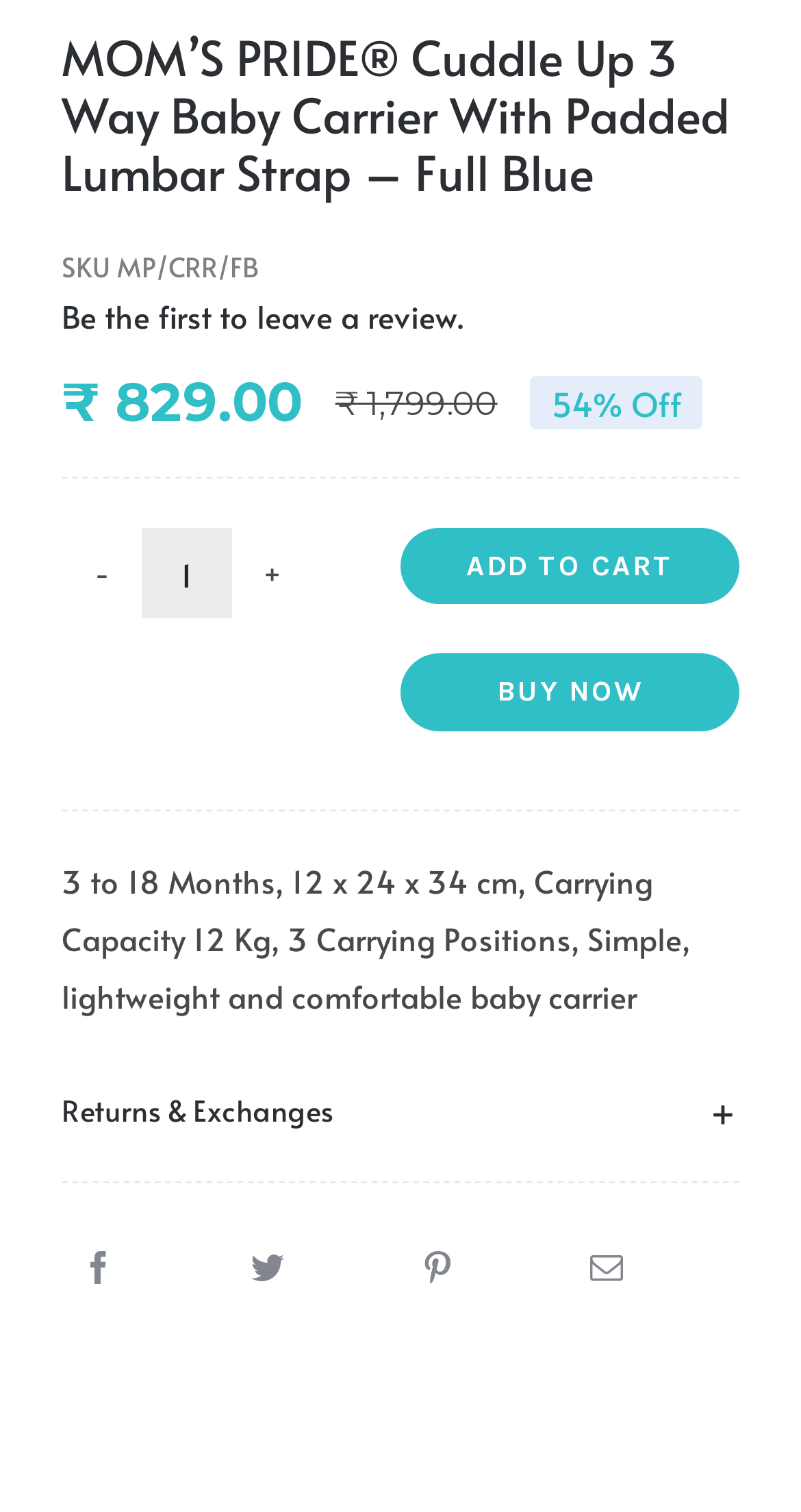Please find the bounding box for the UI element described by: "Hugo Erbe in UK".

None